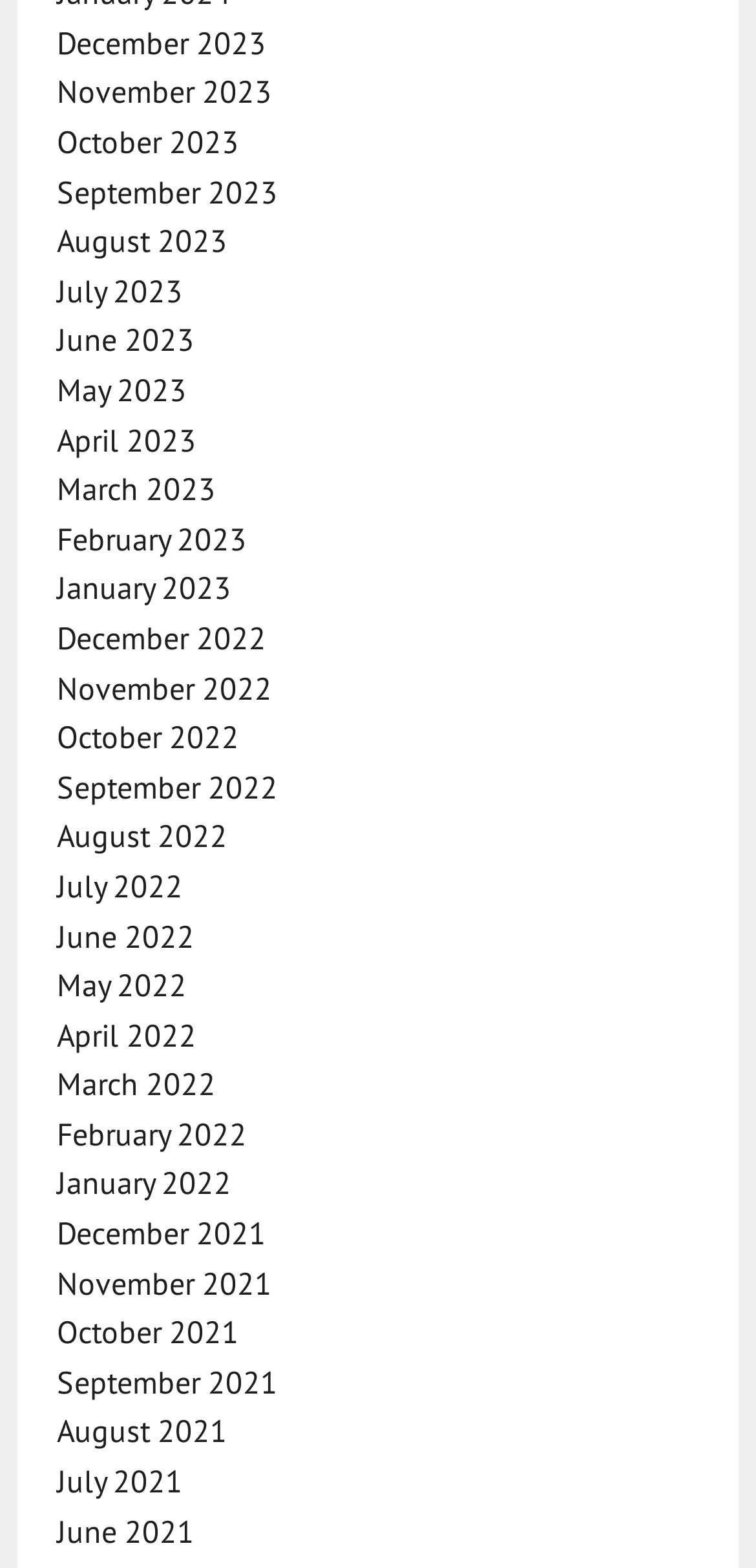What is the common theme among the links?
Please use the image to deliver a detailed and complete answer.

I analyzed the text of the links and found that they all represent different months of the year. The common theme among the links is that they are all related to months.